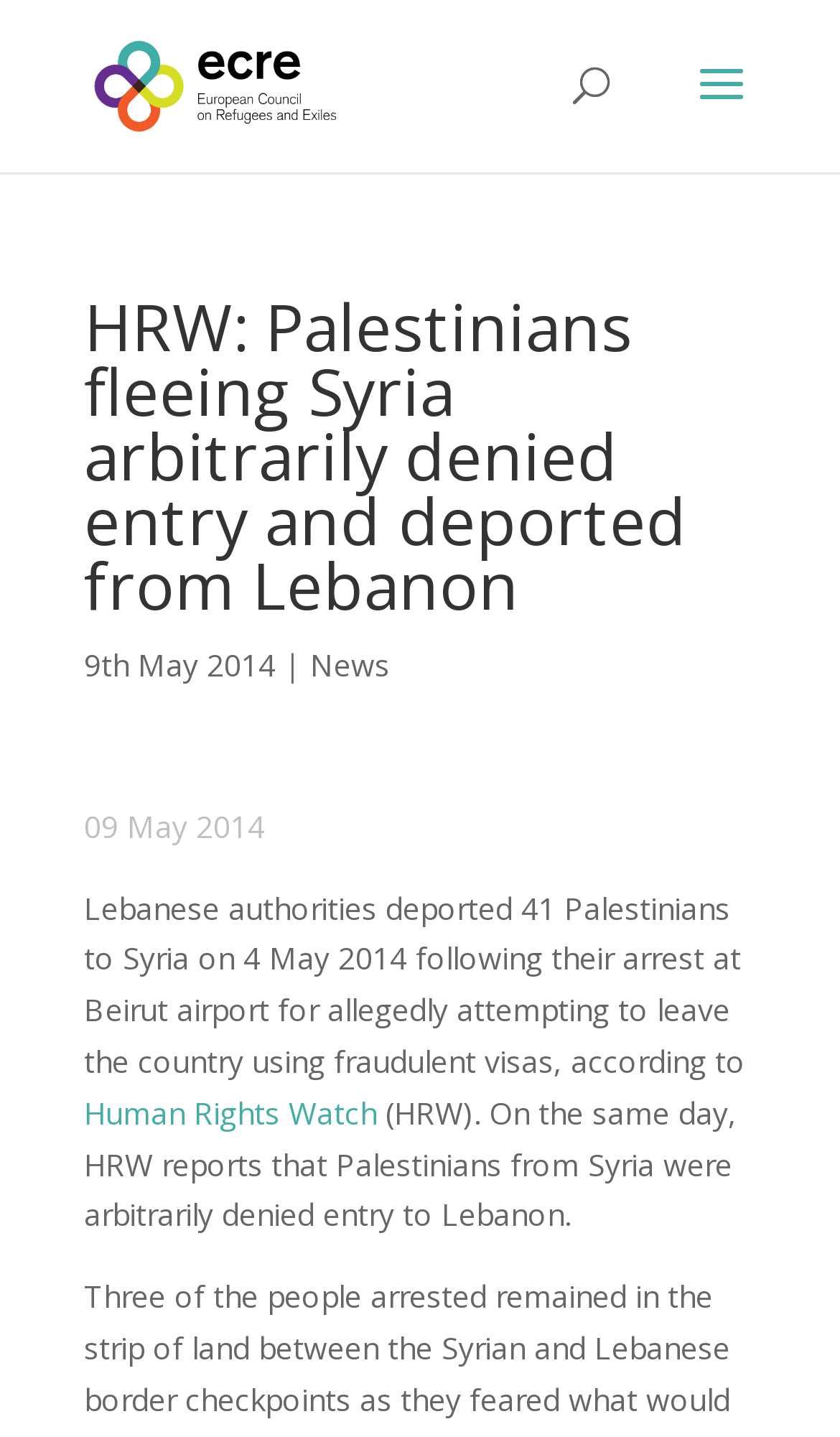What is the date of the news article?
Please respond to the question thoroughly and include all relevant details.

I found the date of the news article by looking at the text '9th May 2014' which is located below the main heading of the webpage.